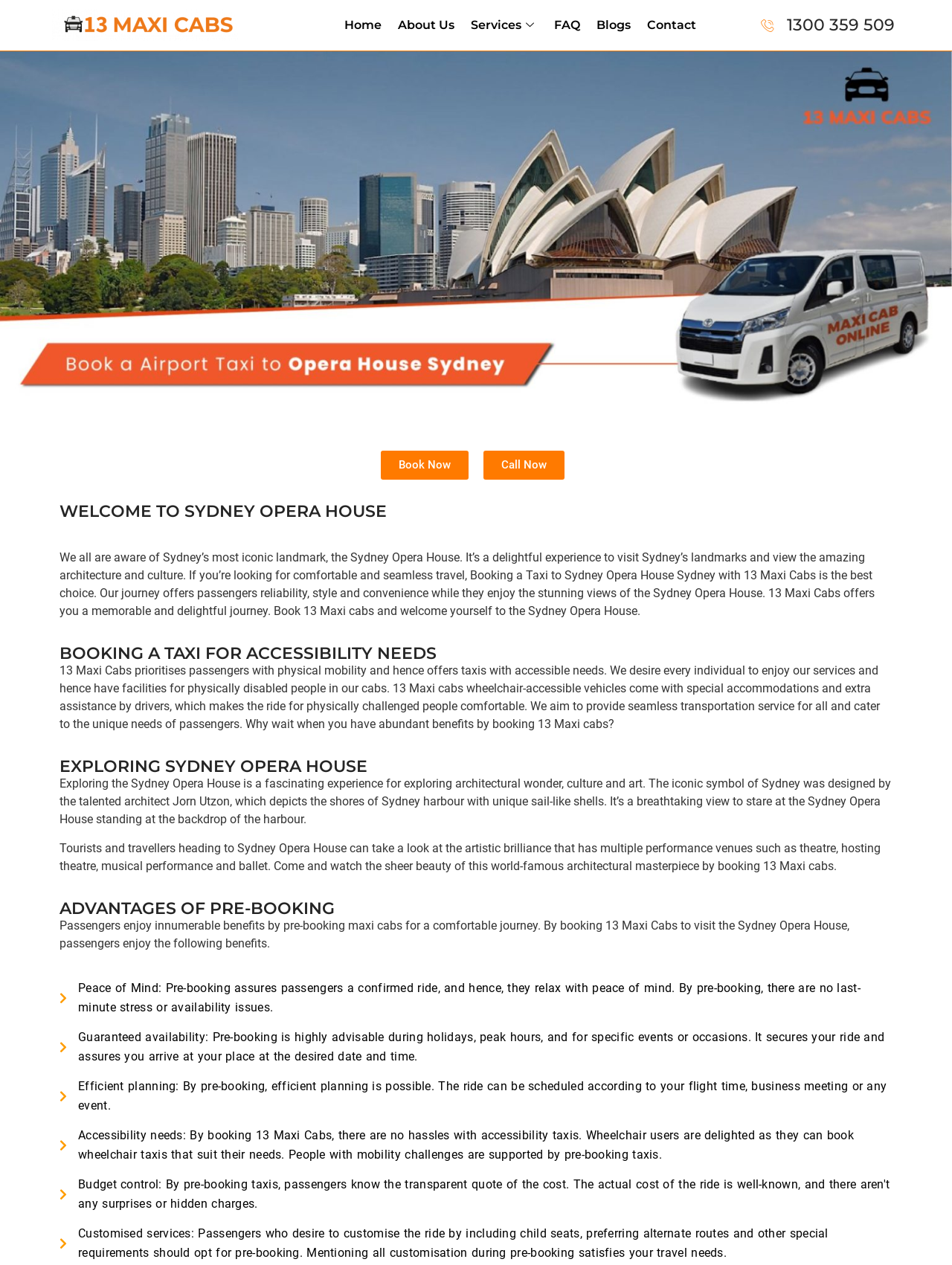Determine the main headline from the webpage and extract its text.


WELCOME TO SYDNEY OPERA HOUSE